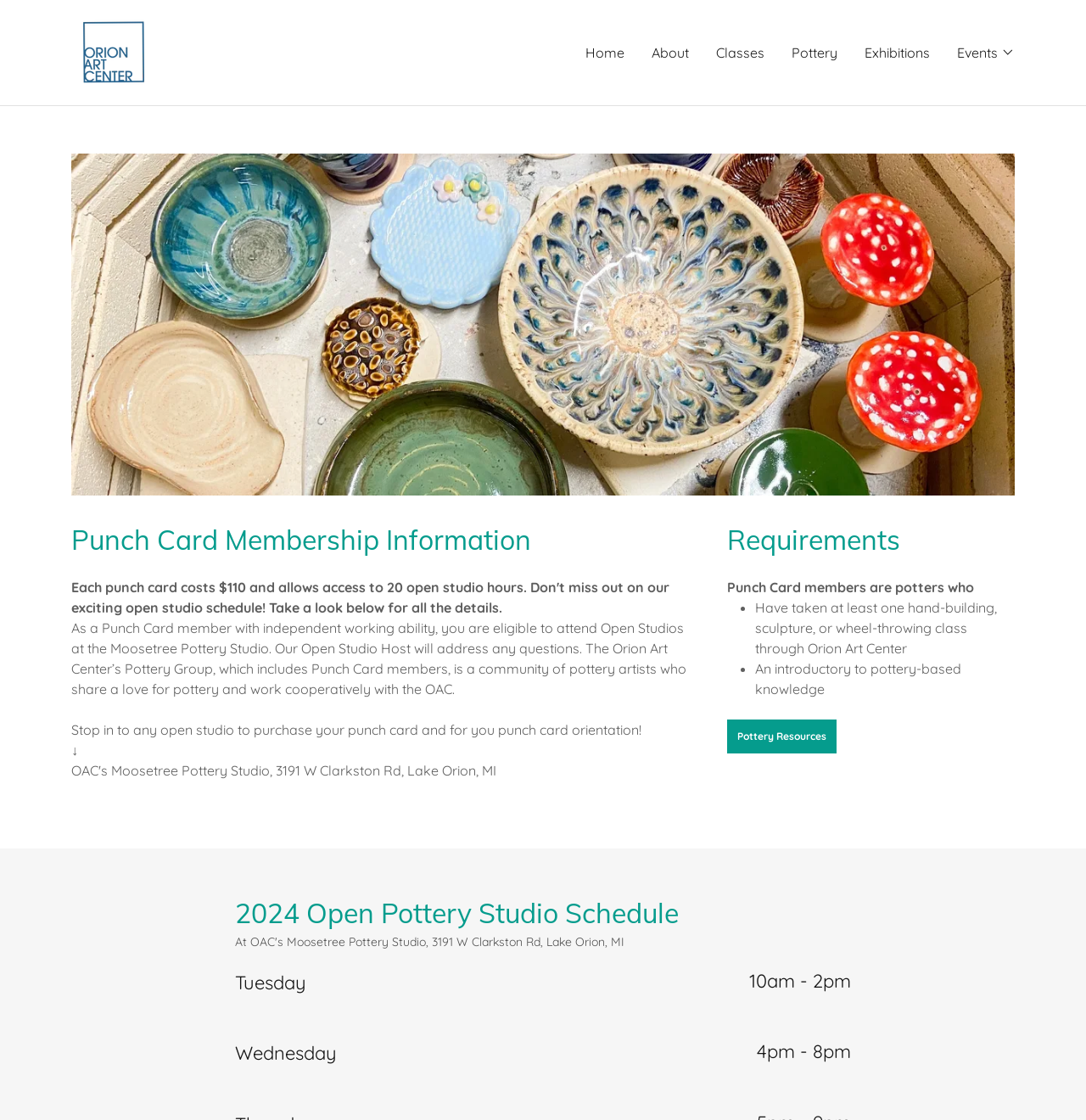Give a one-word or short phrase answer to this question: 
What is the name of the art center?

Orion Art Center